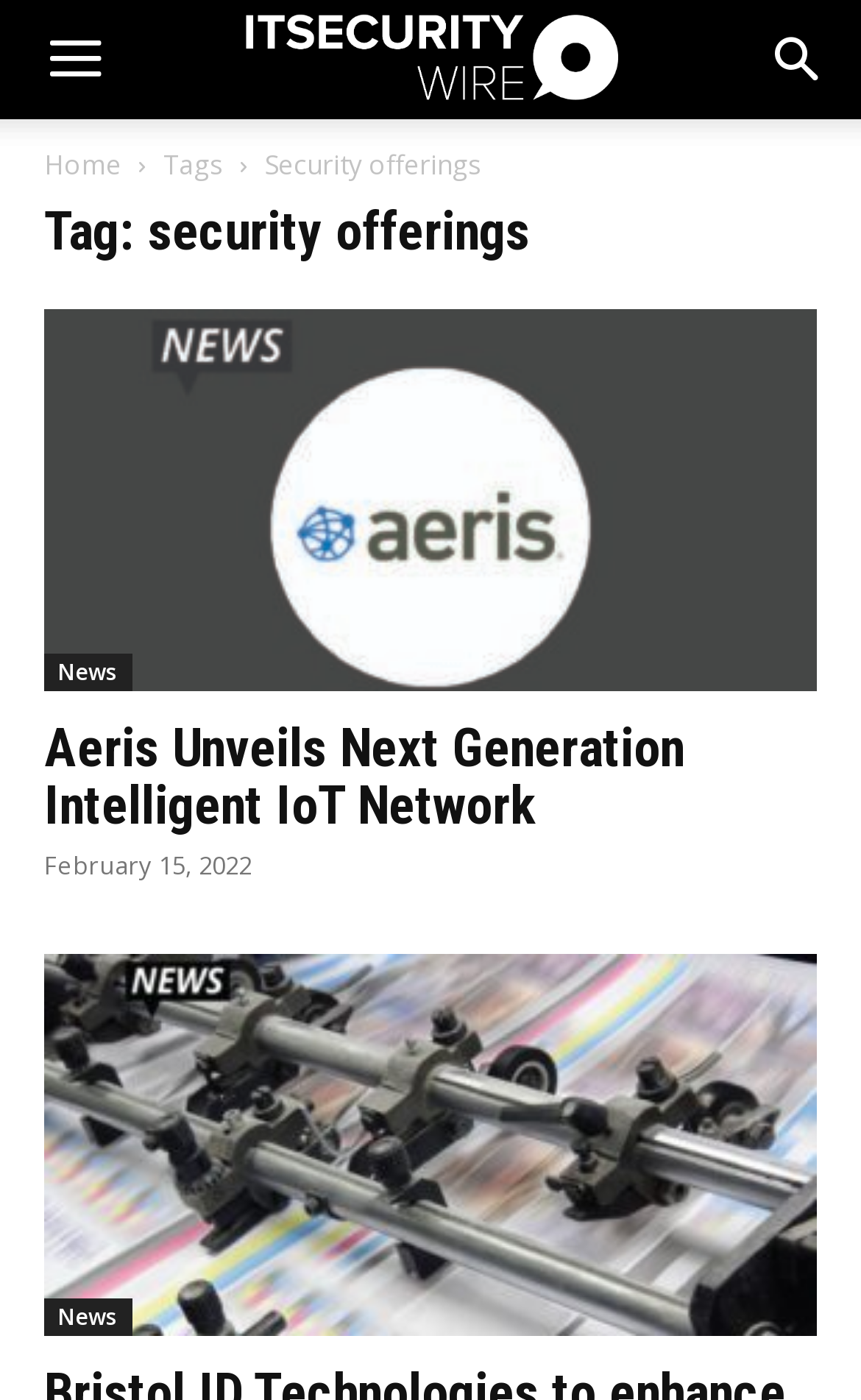Locate the bounding box coordinates of the area that needs to be clicked to fulfill the following instruction: "Post a comment". The coordinates should be in the format of four float numbers between 0 and 1, namely [left, top, right, bottom].

None